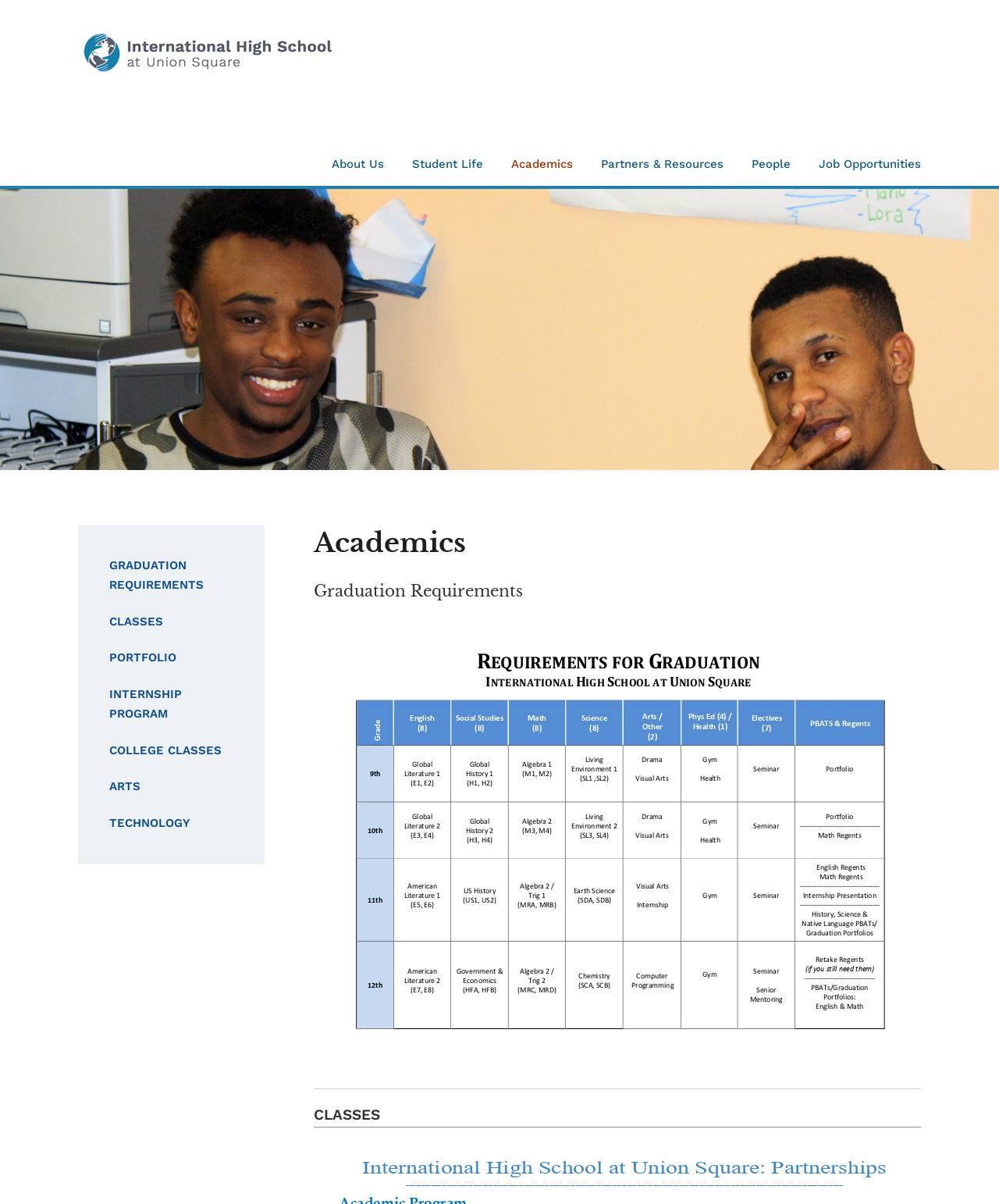Generate a comprehensive caption for the webpage you are viewing.

The webpage is about the Academics section of International High School at Union Square. At the top left corner, there is a logo of the school. Below the logo, there is a main navigation menu with links to various sections such as "About Us", "Student Life", "Academics", "Partners & Resources", "People", and "Job Opportunities". 

The main content of the page is divided into two sections. On the left side, there are several links related to academics, including "GRADUATION REQUIREMENTS", "CLASSES", "PORTFOLIO", "INTERNSHIP PROGRAM", "COLLEGE CLASSES", "ARTS", and "TECHNOLOGY". These links are arranged vertically, with "GRADUATION REQUIREMENTS" at the top and "TECHNOLOGY" at the bottom.

On the right side, there are three headings: "Academics", "Graduation Requirements", and "CLASSES". Below the headings, there is a large canvas that takes up most of the right side of the page. At the bottom right corner, there is a "Go to Top" link.

The webpage also mentions that the school's instruction, assessment, feedback, and grades are based on students demonstrating that they have learned the knowledge, skills, and work habits expected.